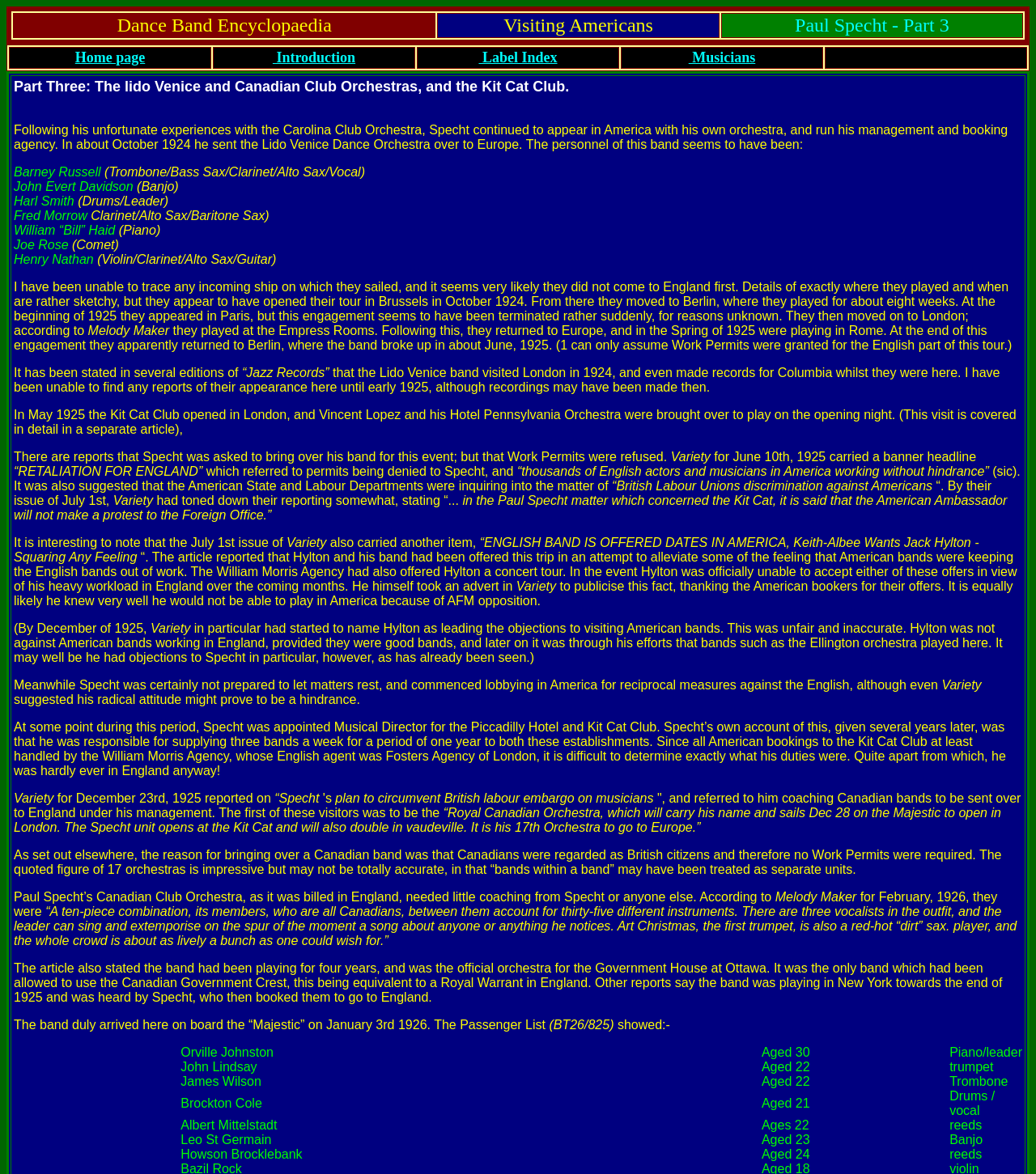Deliver a detailed narrative of the webpage's visual and textual elements.

The webpage is about Paul Specht, a musician, and it appears to be a biographical article or an encyclopedia entry. At the top, there is a table with three columns, each containing a header: "Dance Band Encyclopaedia", "Visiting Americans", and "Paul Specht - Part 3". Below this table, there is a navigation menu with links to "Home page", "Introduction", "Label Index", "Musicians", and an empty column with some text "Ha rl Smith (Drums/Leader)".

The main content of the webpage is a long article about Paul Specht's career, particularly his experiences with touring in Europe, including England, in the 1920s. The article is divided into several paragraphs, each discussing a specific event or period in Specht's life. The text is dense and informative, with many details about Specht's performances, the bands he worked with, and the challenges he faced, including issues with work permits and labor unions.

Throughout the article, there are references to various sources, including "Variety" and "Melody Maker", which are likely music industry publications. The text also includes quotes from these sources, which are set apart from the rest of the text.

Overall, the webpage appears to be a detailed and well-researched article about Paul Specht's life and career, with a focus on his experiences in Europe during the 1920s.